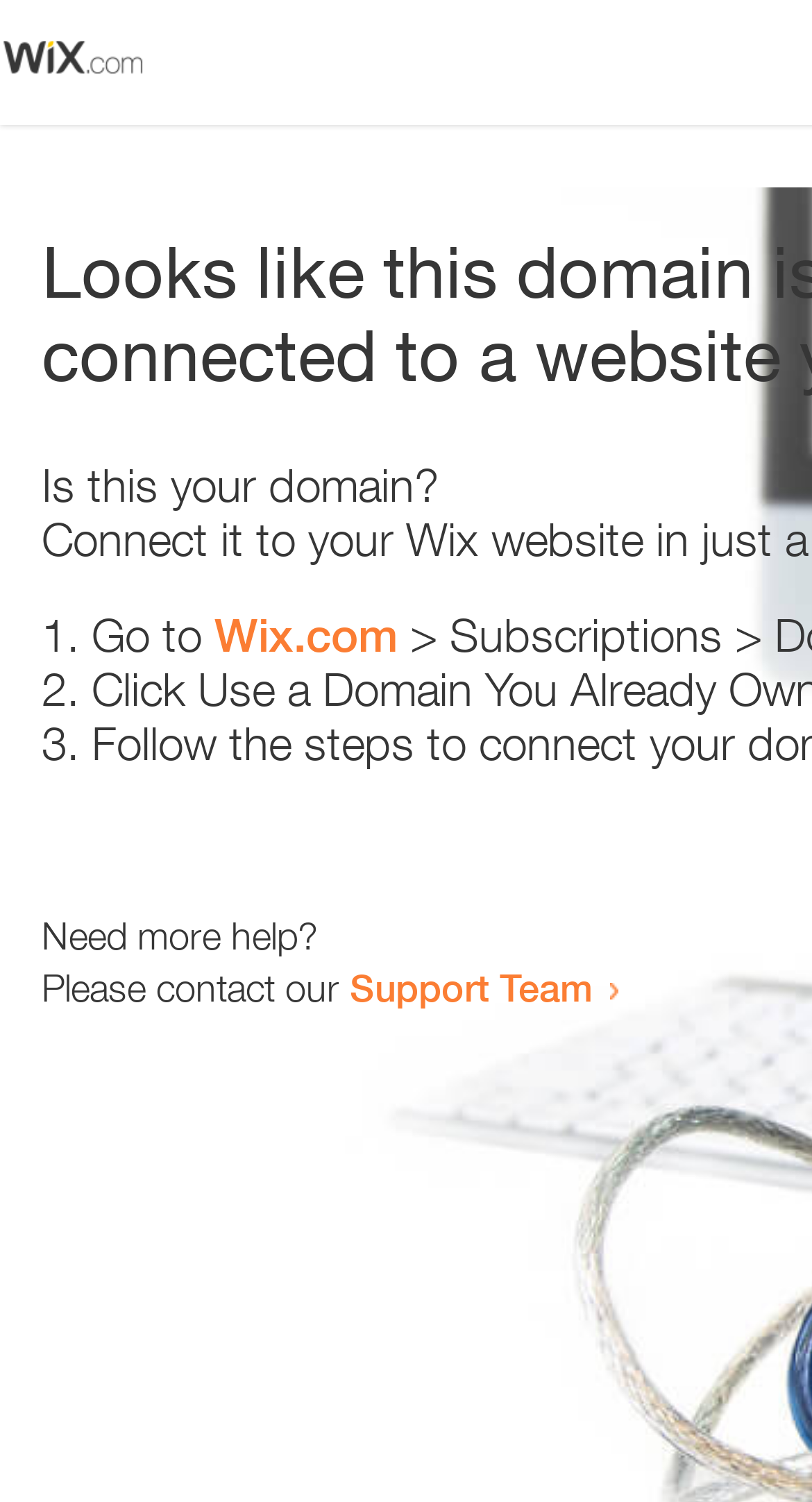Identify the bounding box coordinates for the UI element described as follows: Wix.com. Use the format (top-left x, top-left y, bottom-right x, bottom-right y) and ensure all values are floating point numbers between 0 and 1.

[0.264, 0.405, 0.49, 0.441]